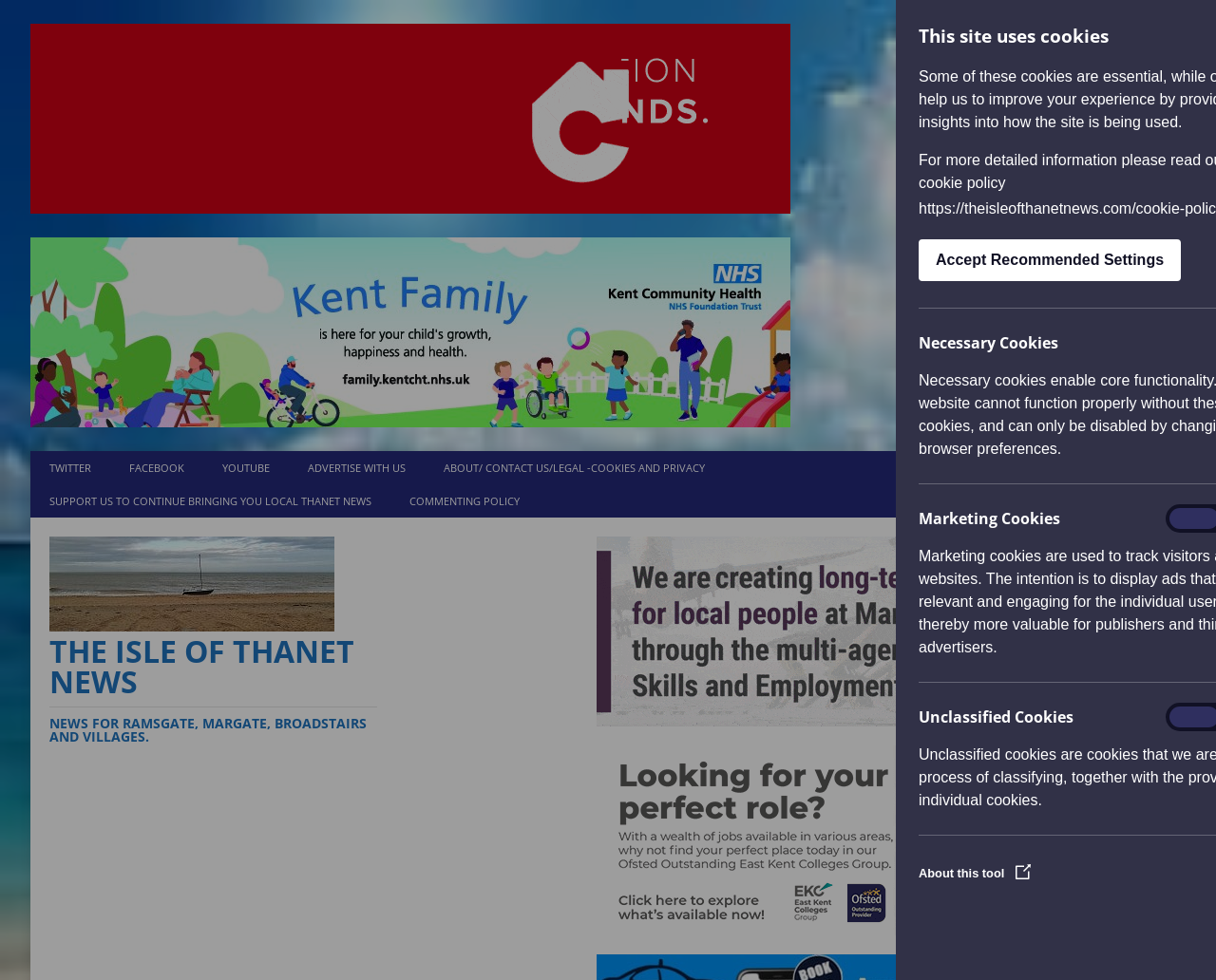Respond to the question below with a single word or phrase: What is the text above the 'About this tool' link?

Unclassified Cookies